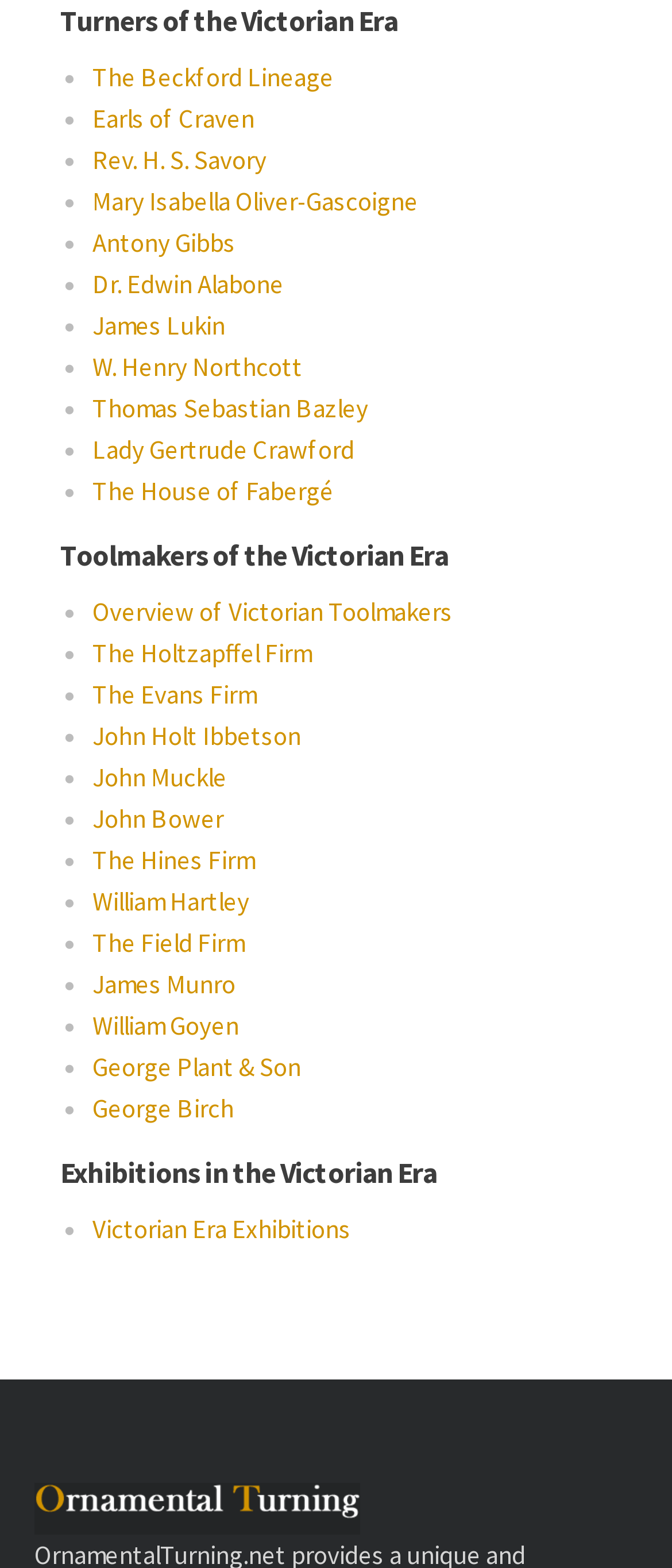Please answer the following question using a single word or phrase: 
How many links are under 'Turners of the Victorian Era'?

13